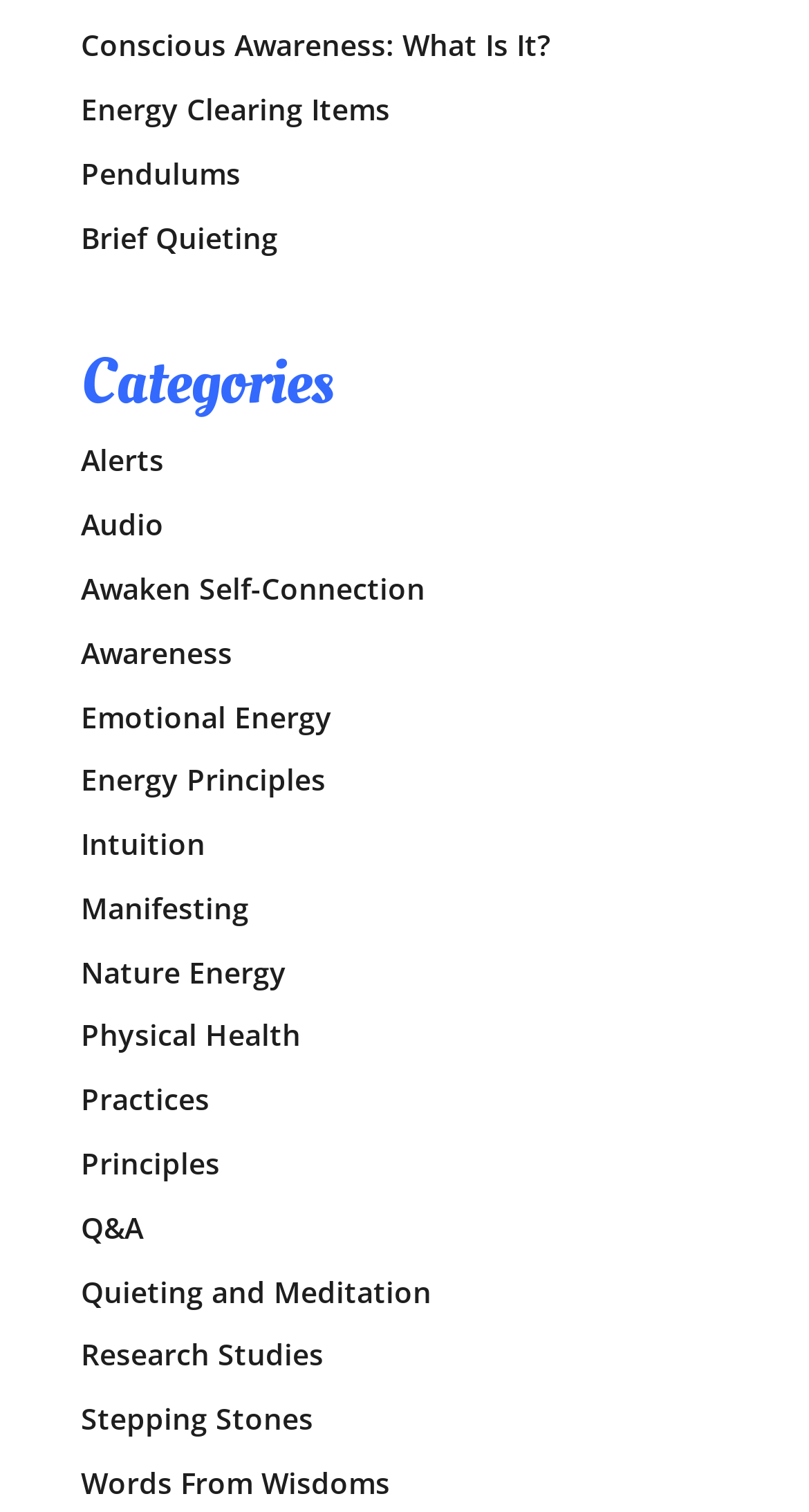Bounding box coordinates are specified in the format (top-left x, top-left y, bottom-right x, bottom-right y). All values are floating point numbers bounded between 0 and 1. Please provide the bounding box coordinate of the region this sentence describes: Audio

[0.1, 0.334, 0.203, 0.36]